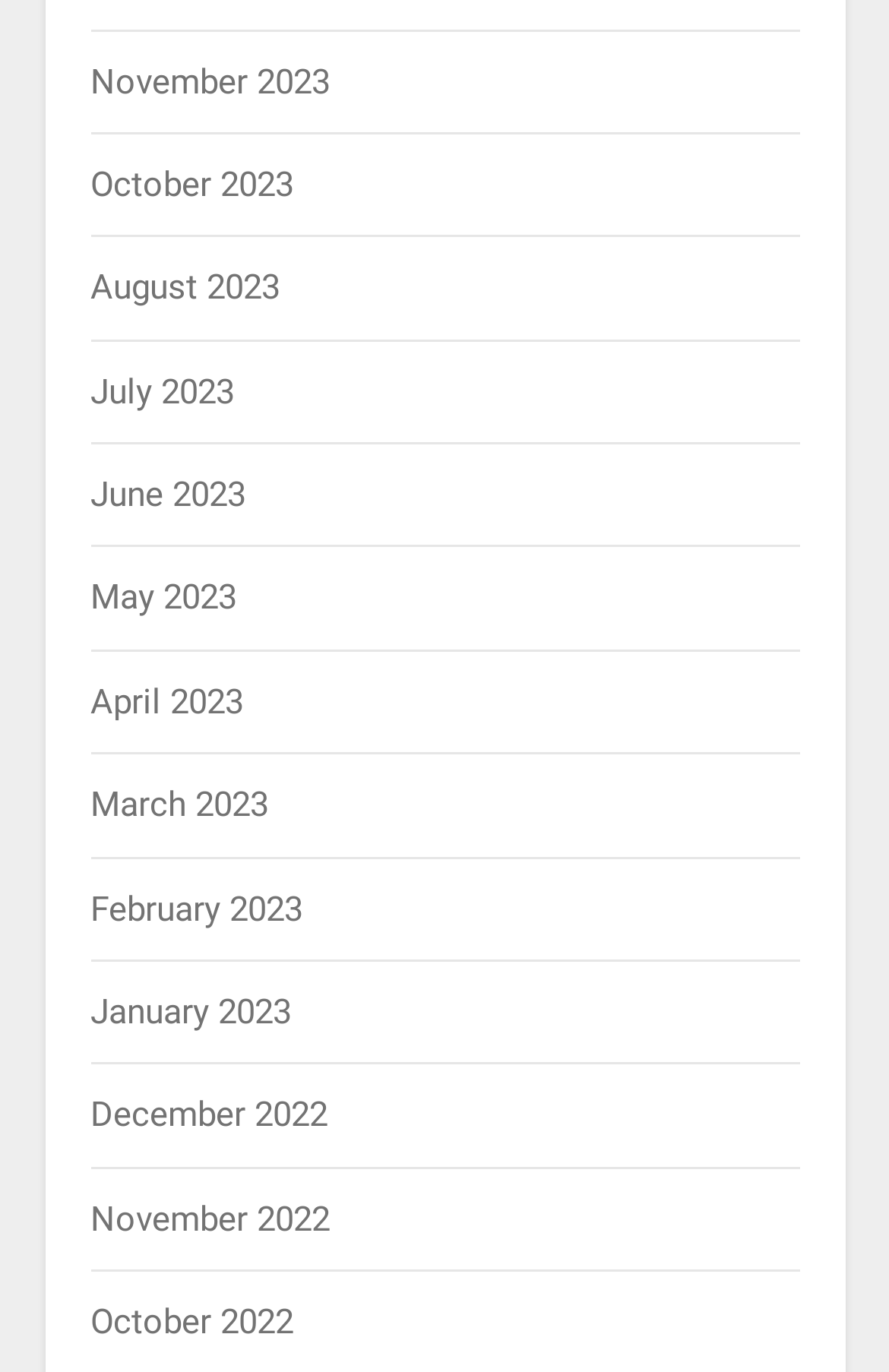How many links are listed in total? Refer to the image and provide a one-word or short phrase answer.

12